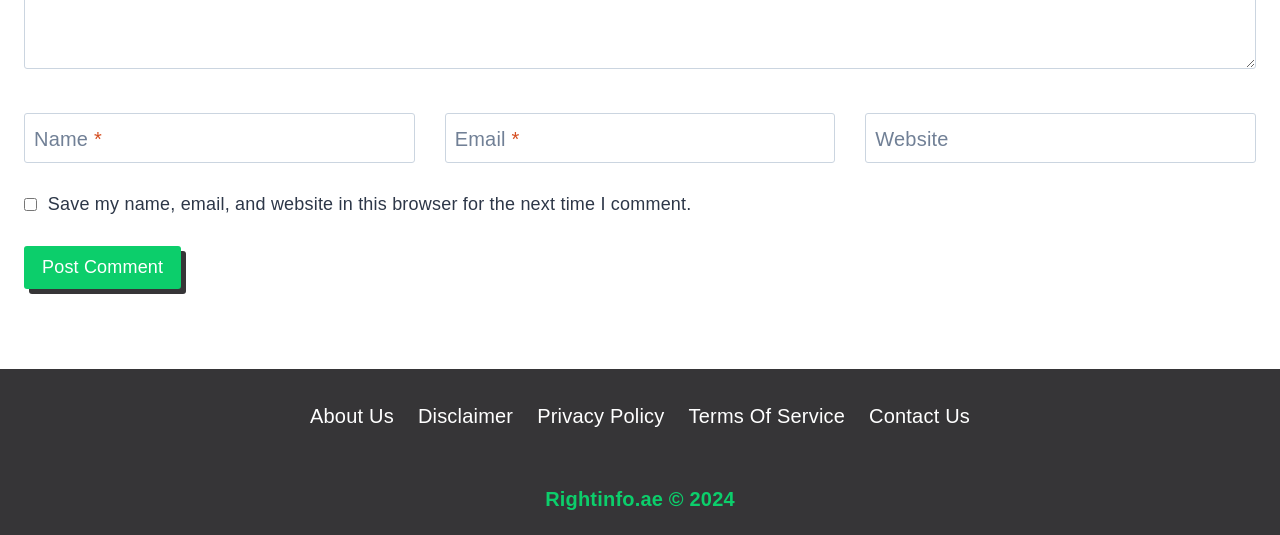Pinpoint the bounding box coordinates for the area that should be clicked to perform the following instruction: "Visit the About Us page".

[0.233, 0.746, 0.317, 0.809]